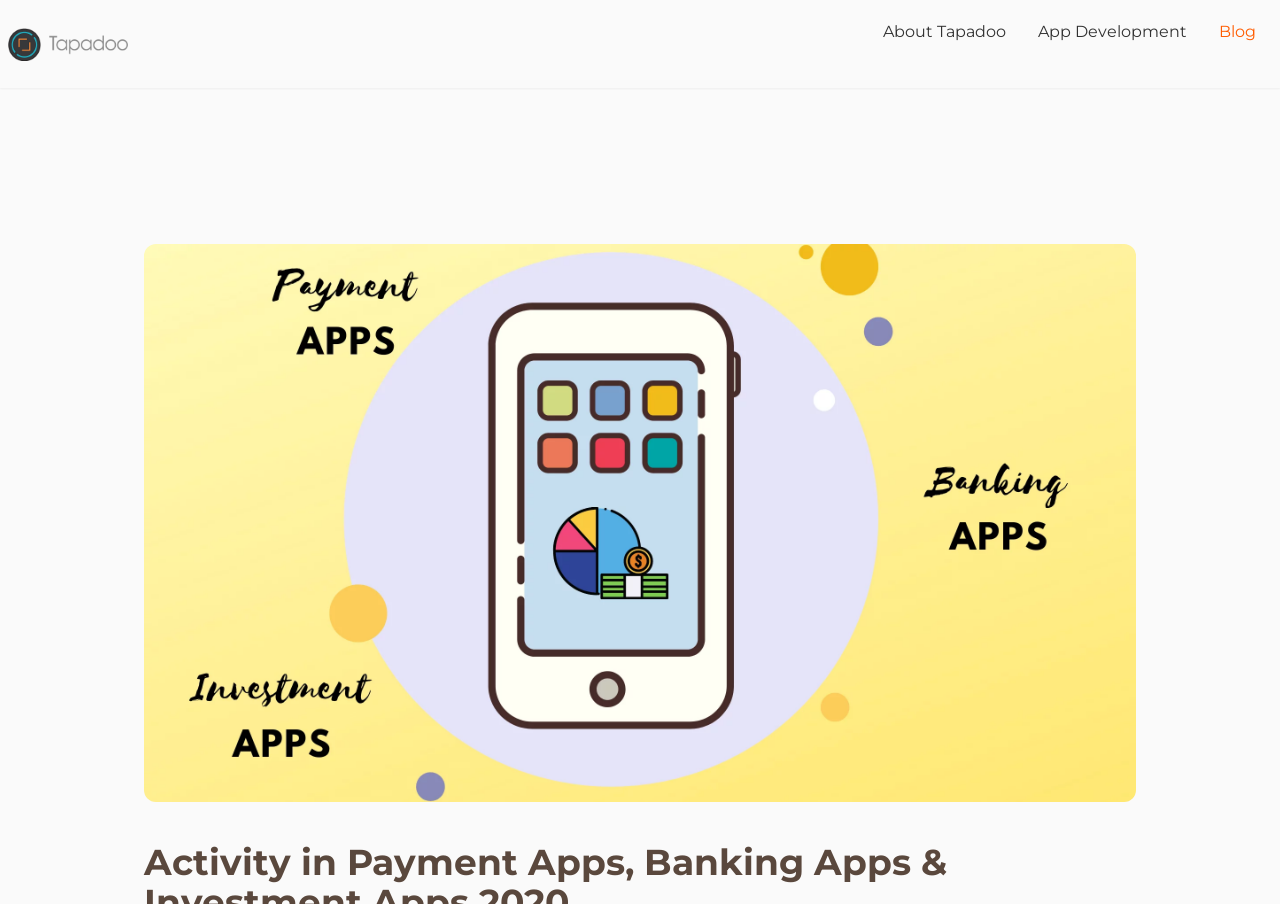Determine the bounding box coordinates of the UI element described by: "About Tapadoo".

[0.677, 0.009, 0.798, 0.062]